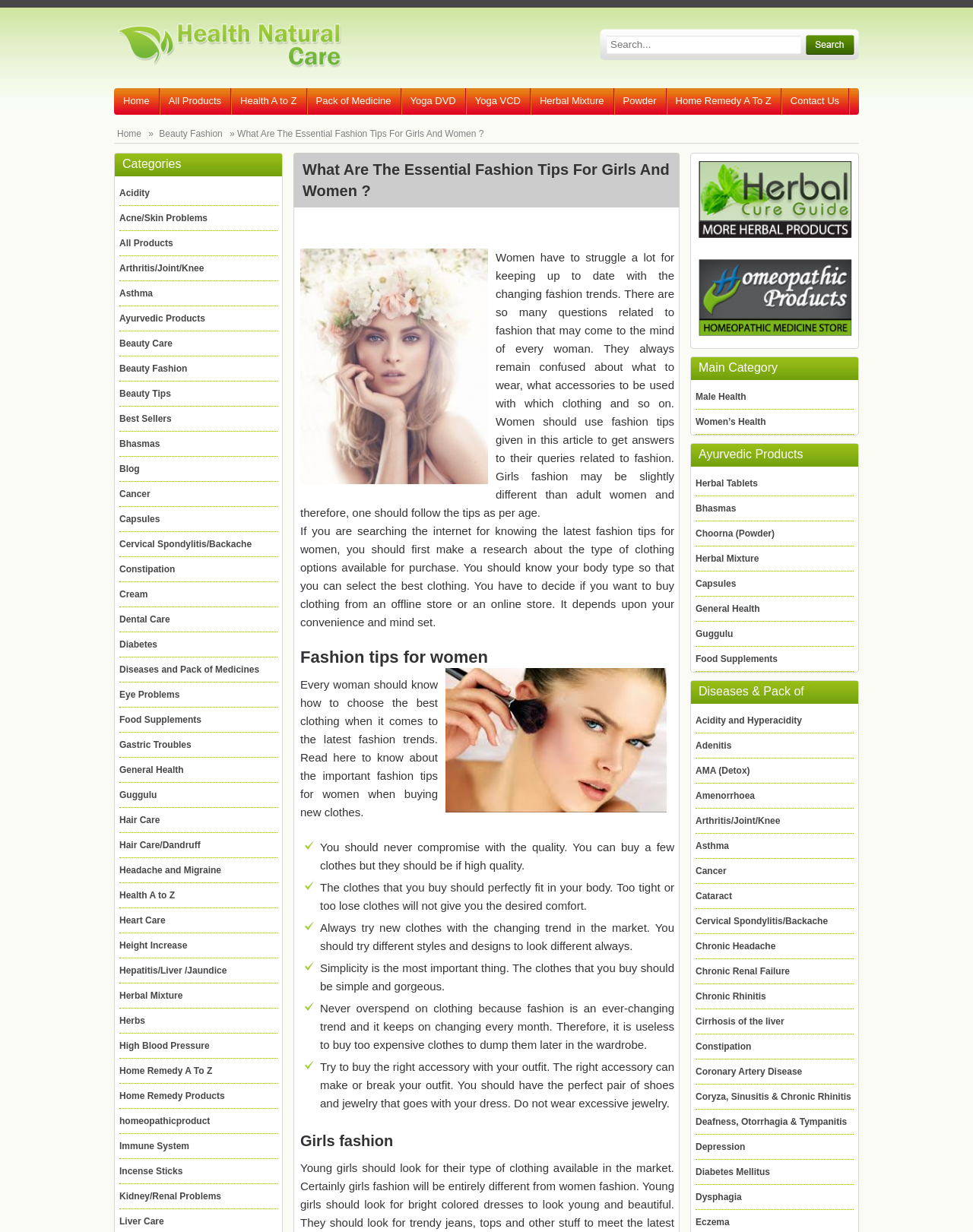Identify the bounding box coordinates of the specific part of the webpage to click to complete this instruction: "Click on Beauty Fashion".

[0.16, 0.104, 0.233, 0.113]